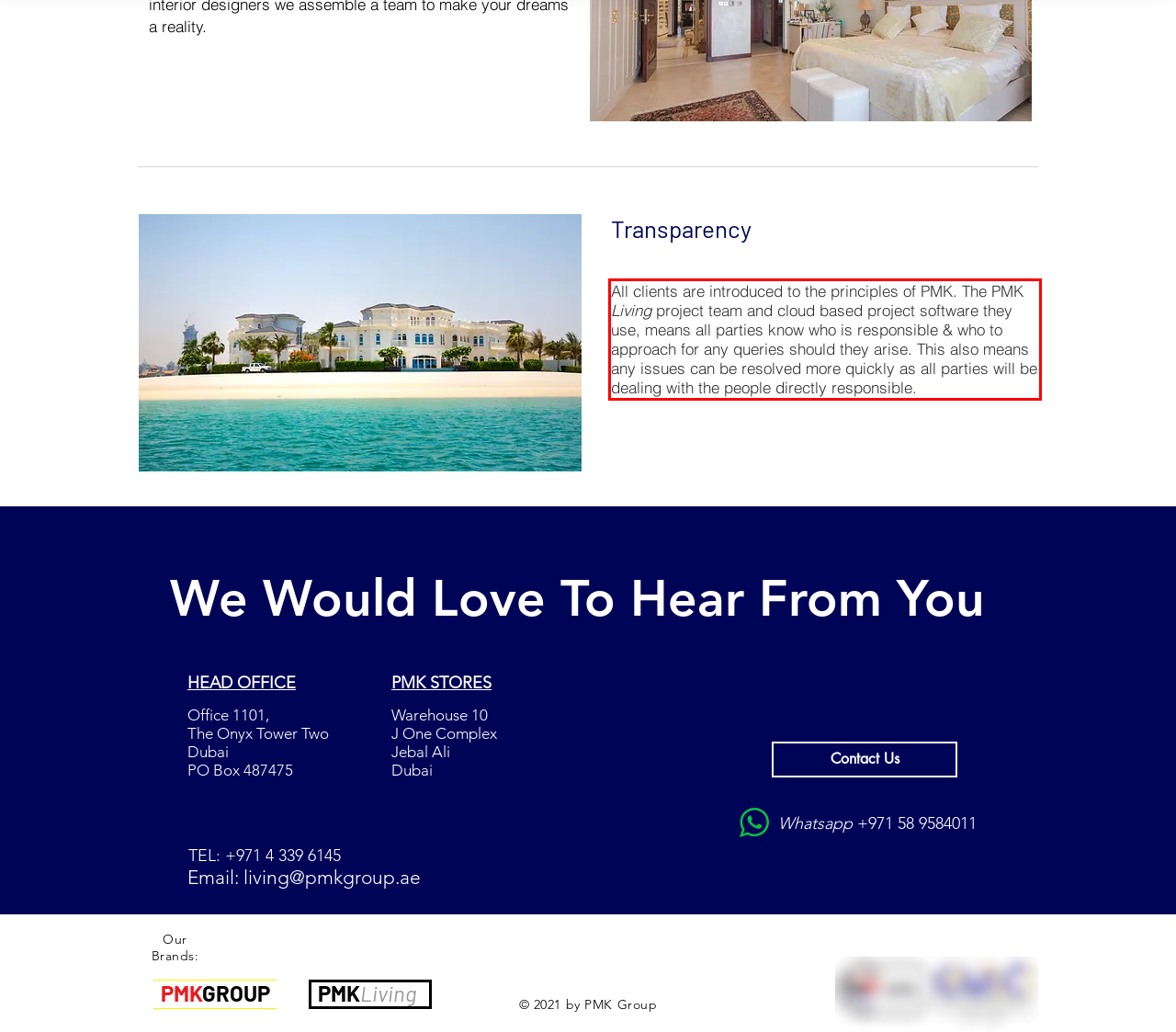You are presented with a screenshot containing a red rectangle. Extract the text found inside this red bounding box.

All clients are introduced to the principles of PMK. The PMK Living project team and cloud based project software they use, means all parties know who is responsible & who to approach for any queries should they arise. This also means any issues can be resolved more quickly as all parties will be dealing with the people directly responsible.